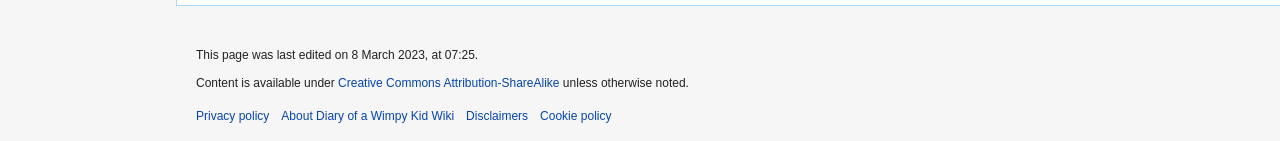Can you identify the bounding box coordinates of the clickable region needed to carry out this instruction: 'Check Disclaimers'? The coordinates should be four float numbers within the range of 0 to 1, stated as [left, top, right, bottom].

[0.364, 0.774, 0.413, 0.874]